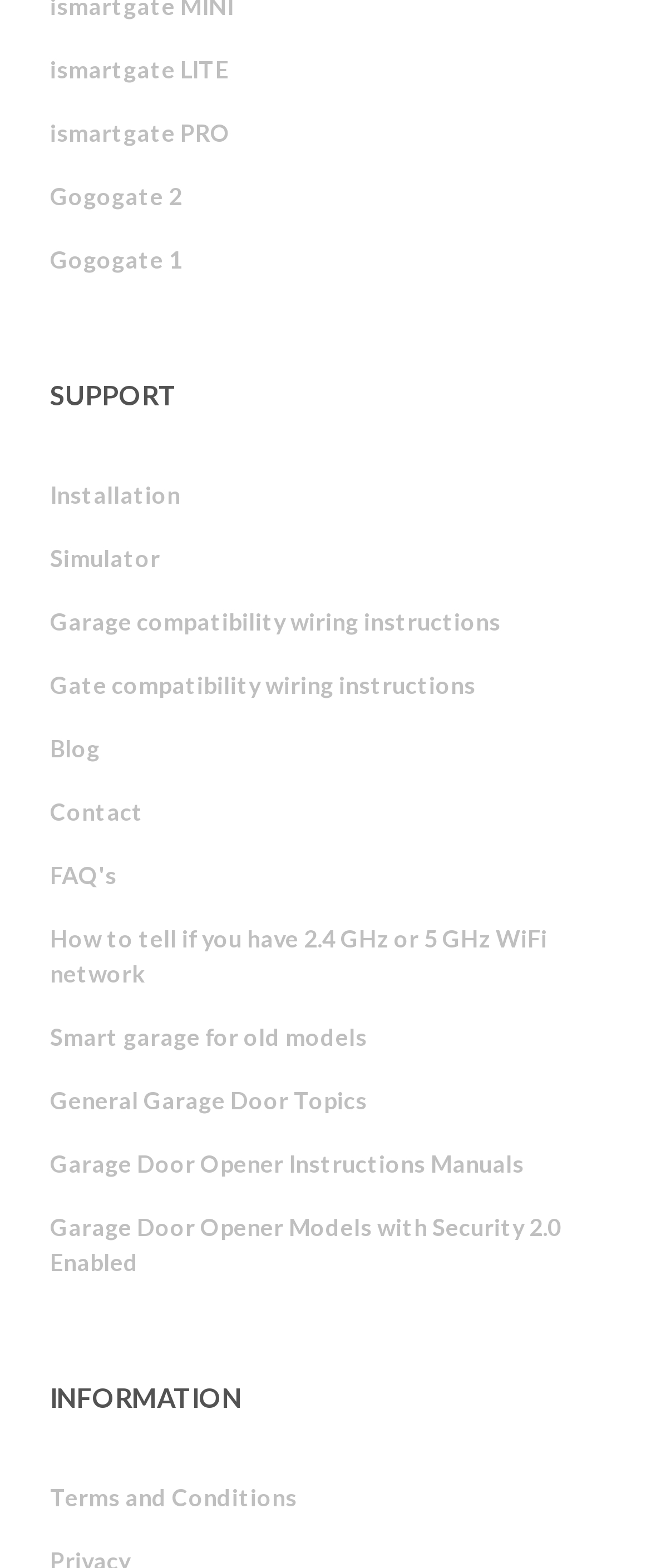Please use the details from the image to answer the following question comprehensively:
What type of content is available in the 'INFORMATION' section?

The 'INFORMATION' section contains a link to the 'Terms and Conditions' page, which suggests that this section is dedicated to providing informational content related to the website's policies and terms.